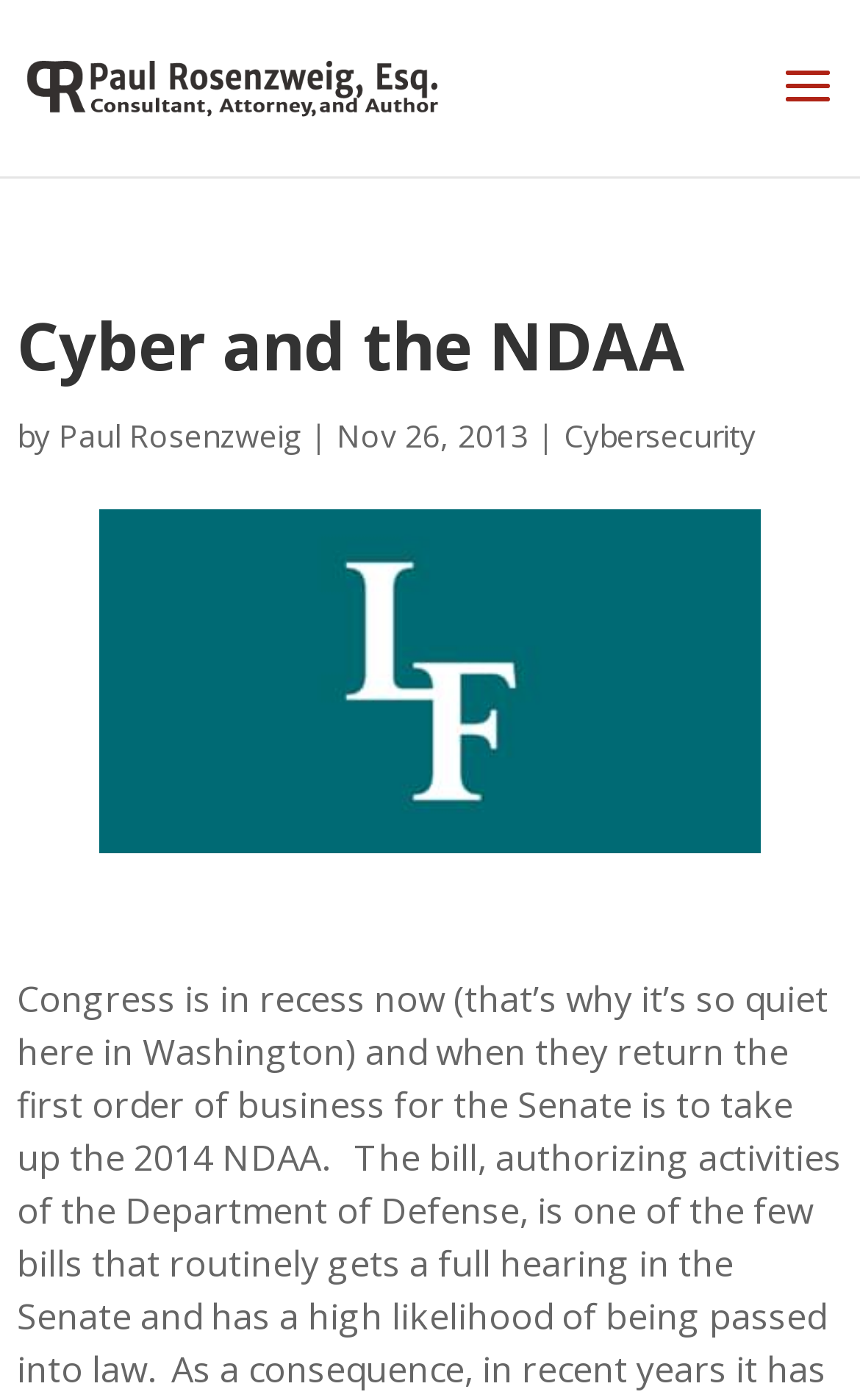Based on the image, provide a detailed and complete answer to the question: 
What is the title of the article?

The title of the article can be found by looking at the heading element with the text 'Cyber and the NDAA' which is located at the top of the webpage.